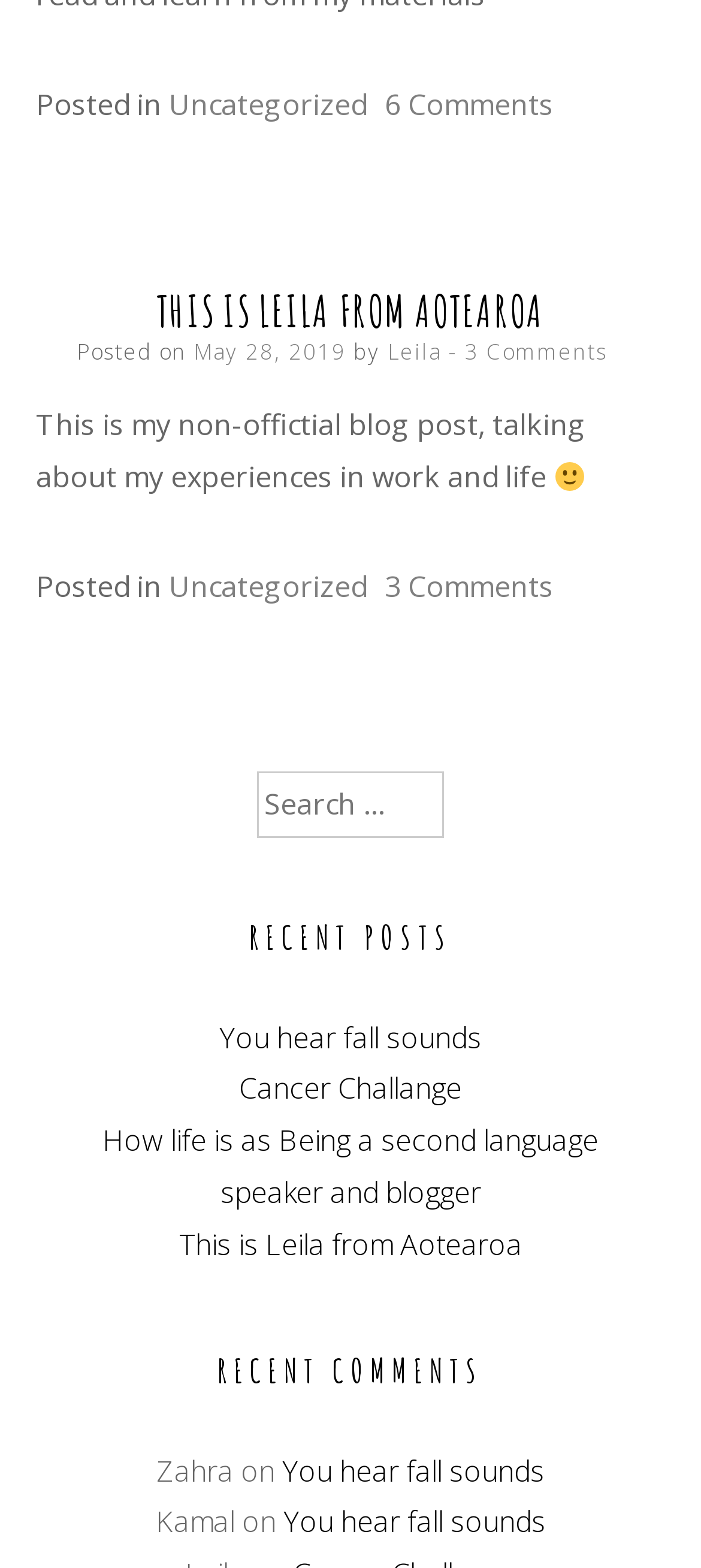How many recent comments are shown on the webpage?
Give a detailed and exhaustive answer to the question.

I found the recent comments section which has a heading 'RECENT COMMENTS'. I then counted the number of comments shown in this section and found that there are 2 recent comments.